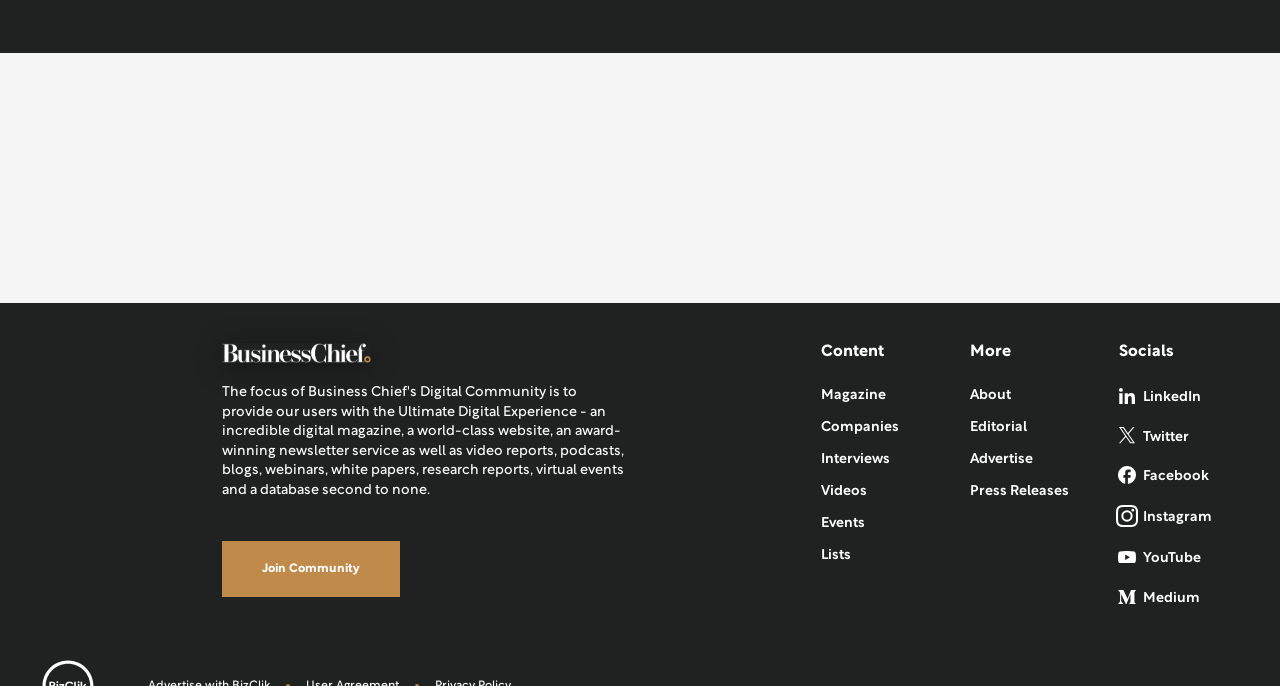Identify the bounding box coordinates of the area you need to click to perform the following instruction: "Follow on LinkedIn".

[0.874, 0.551, 0.975, 0.609]